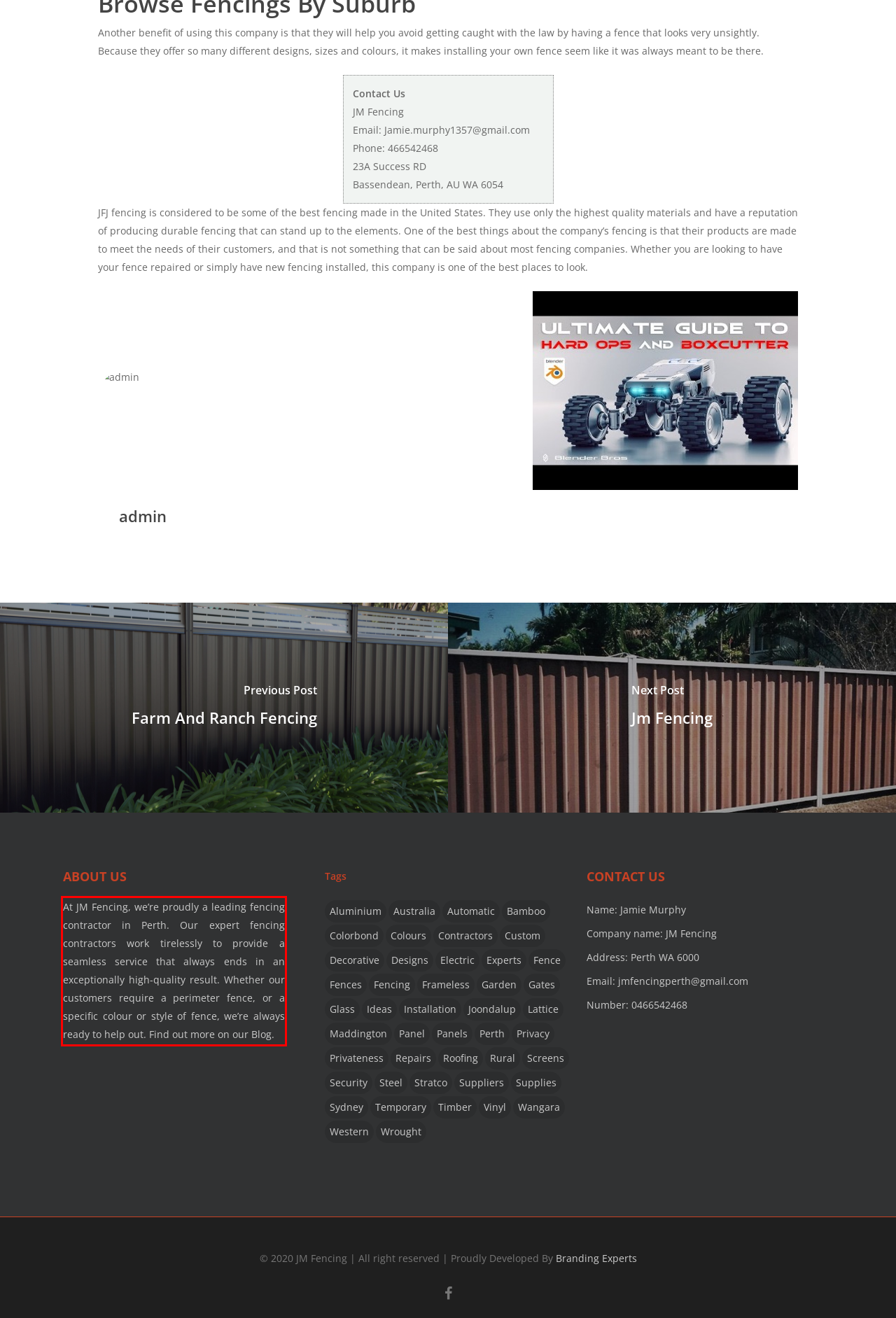Your task is to recognize and extract the text content from the UI element enclosed in the red bounding box on the webpage screenshot.

At JM Fencing, we’re proudly a leading fencing contractor in Perth. Our expert fencing contractors work tirelessly to provide a seamless service that always ends in an exceptionally high-quality result. Whether our customers require a perimeter fence, or a specific colour or style of fence, we’re always ready to help out. Find out more on our Blog.